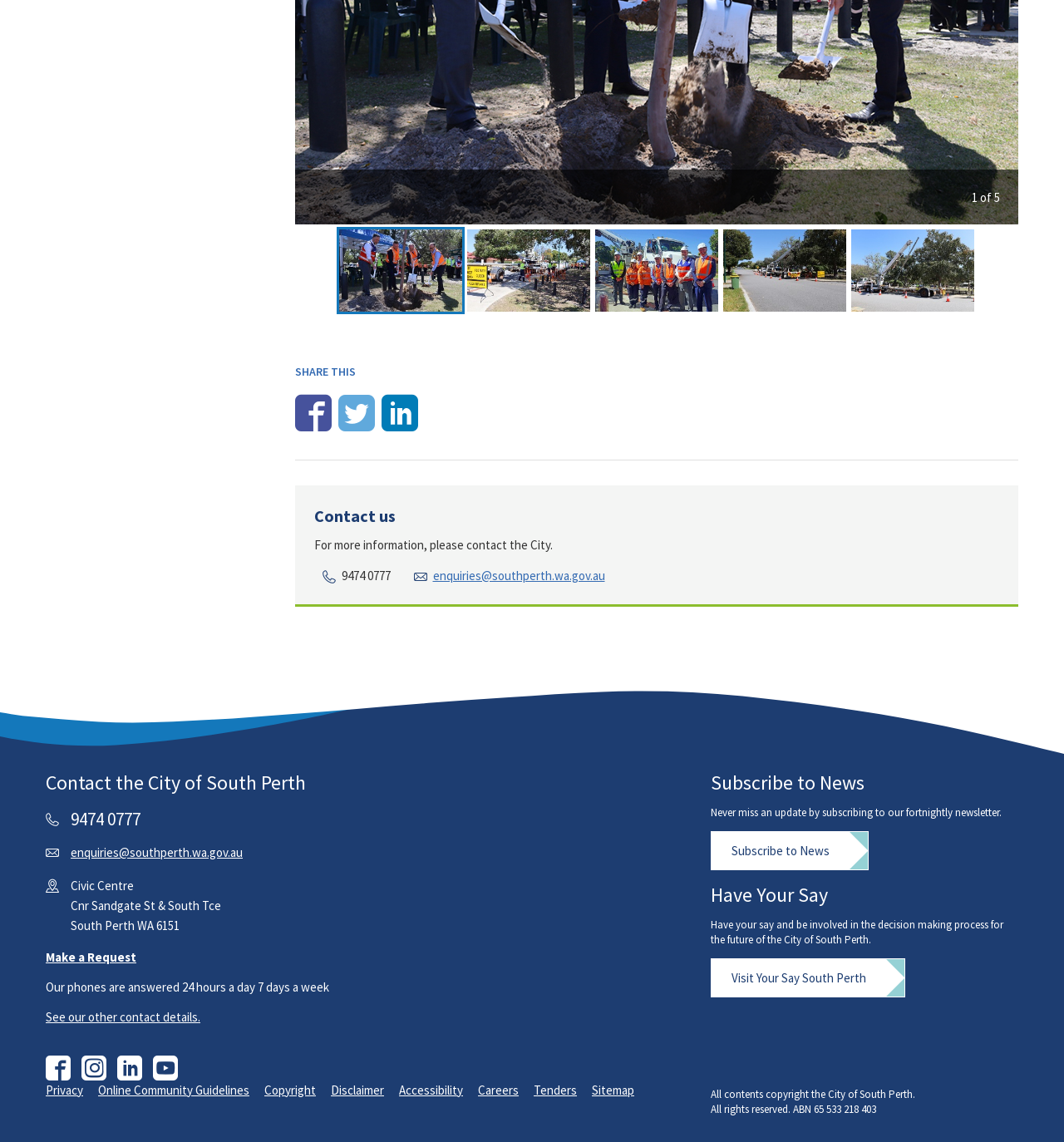What is the address of the Civic Centre?
Respond with a short answer, either a single word or a phrase, based on the image.

Cnr Sandgate St & South Tce, South Perth WA 6151